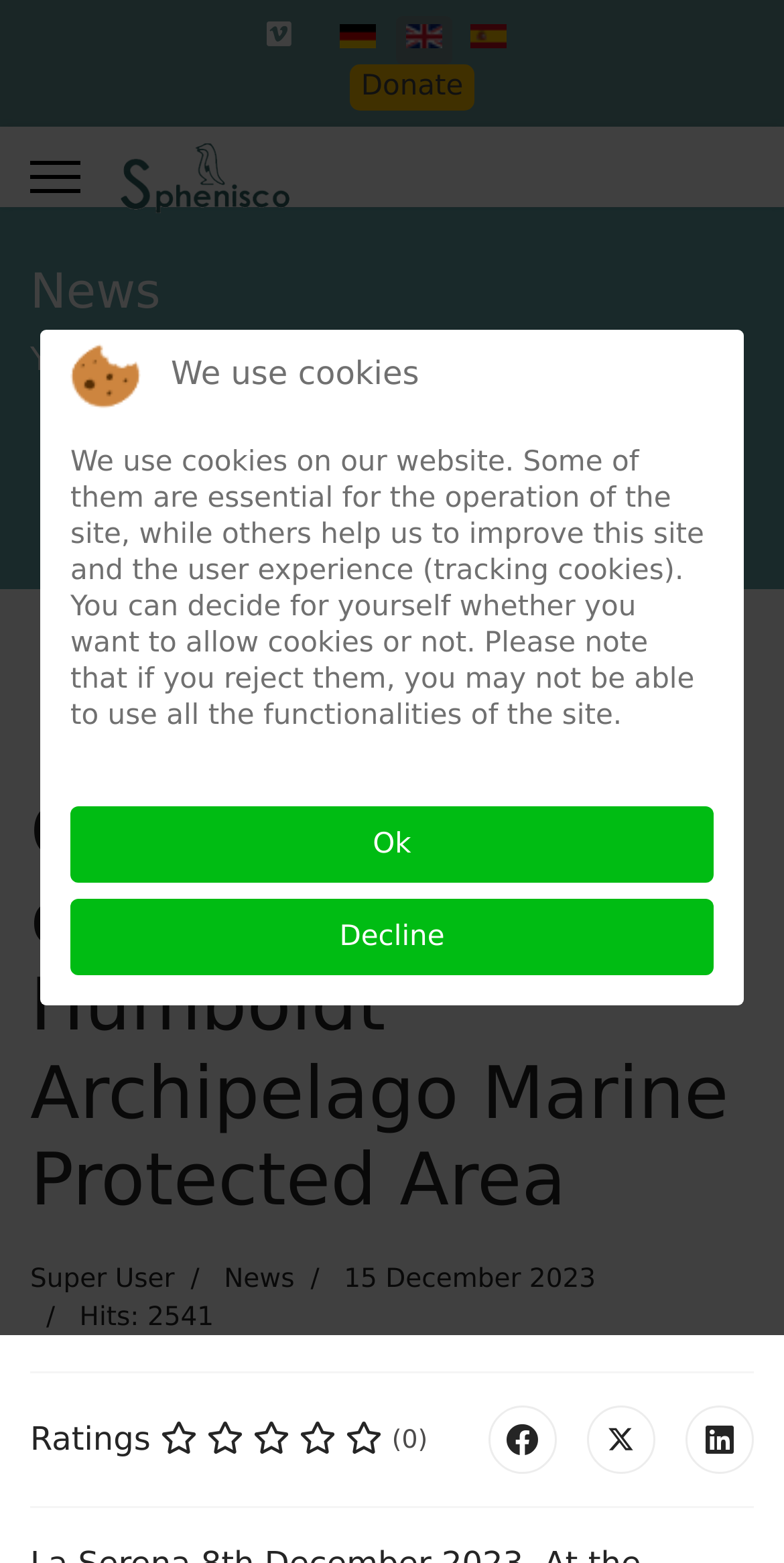Using the given description, provide the bounding box coordinates formatted as (top-left x, top-left y, bottom-right x, bottom-right y), with all values being floating point numbers between 0 and 1. Description: aria-label="Menu" title="Menu"

[0.038, 0.081, 0.103, 0.145]